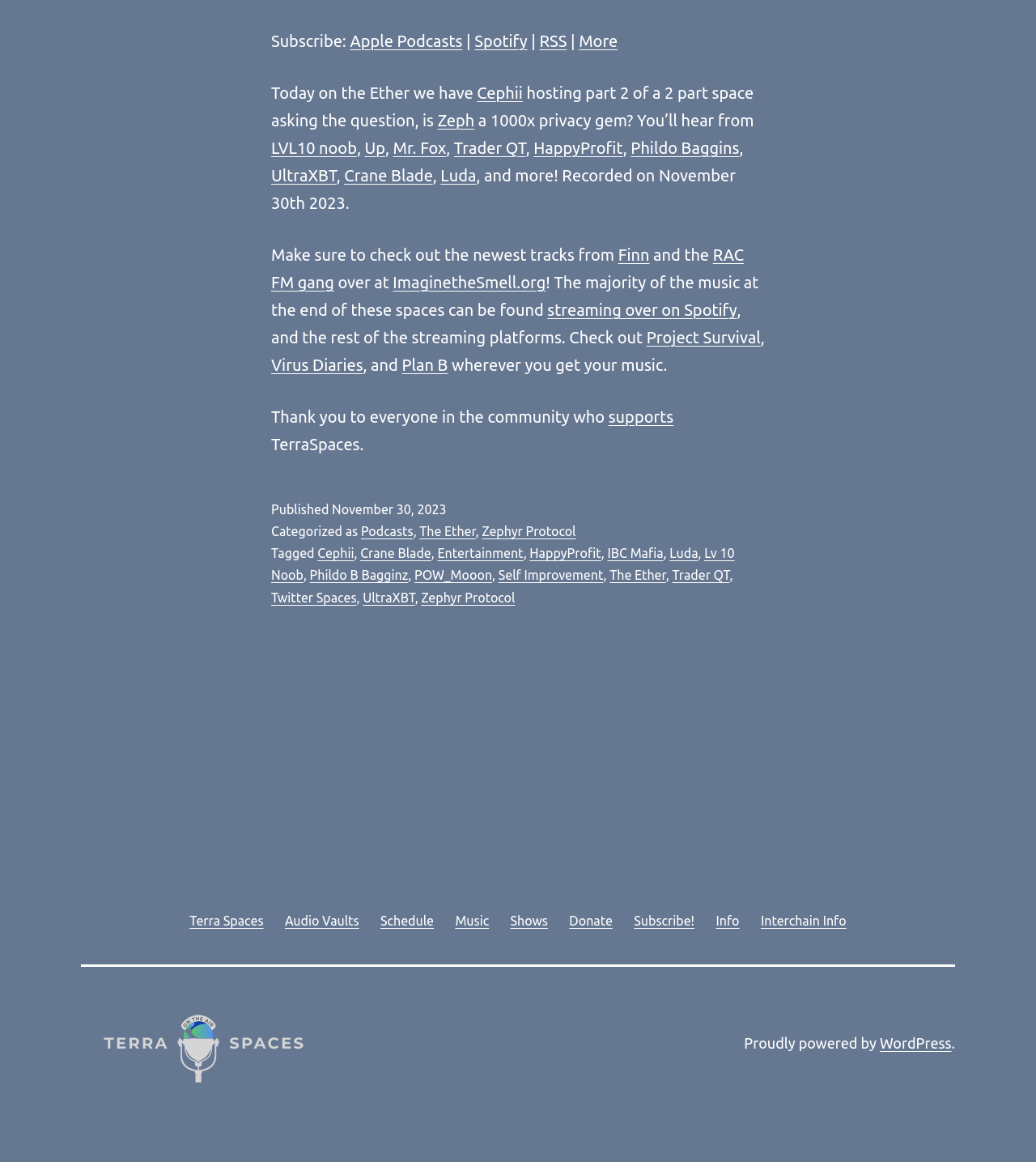How many guests are mentioned in the podcast?
Refer to the image and provide a detailed answer to the question.

I counted the number of guests mentioned in the podcast by looking at the links and text in the webpage content. I found 9 unique guests mentioned: Cephii, Zeph, LVL10 noob, Up, Mr. Fox, Trader QT, HappyProfit, Phildo Baggins, and UltraXBT.